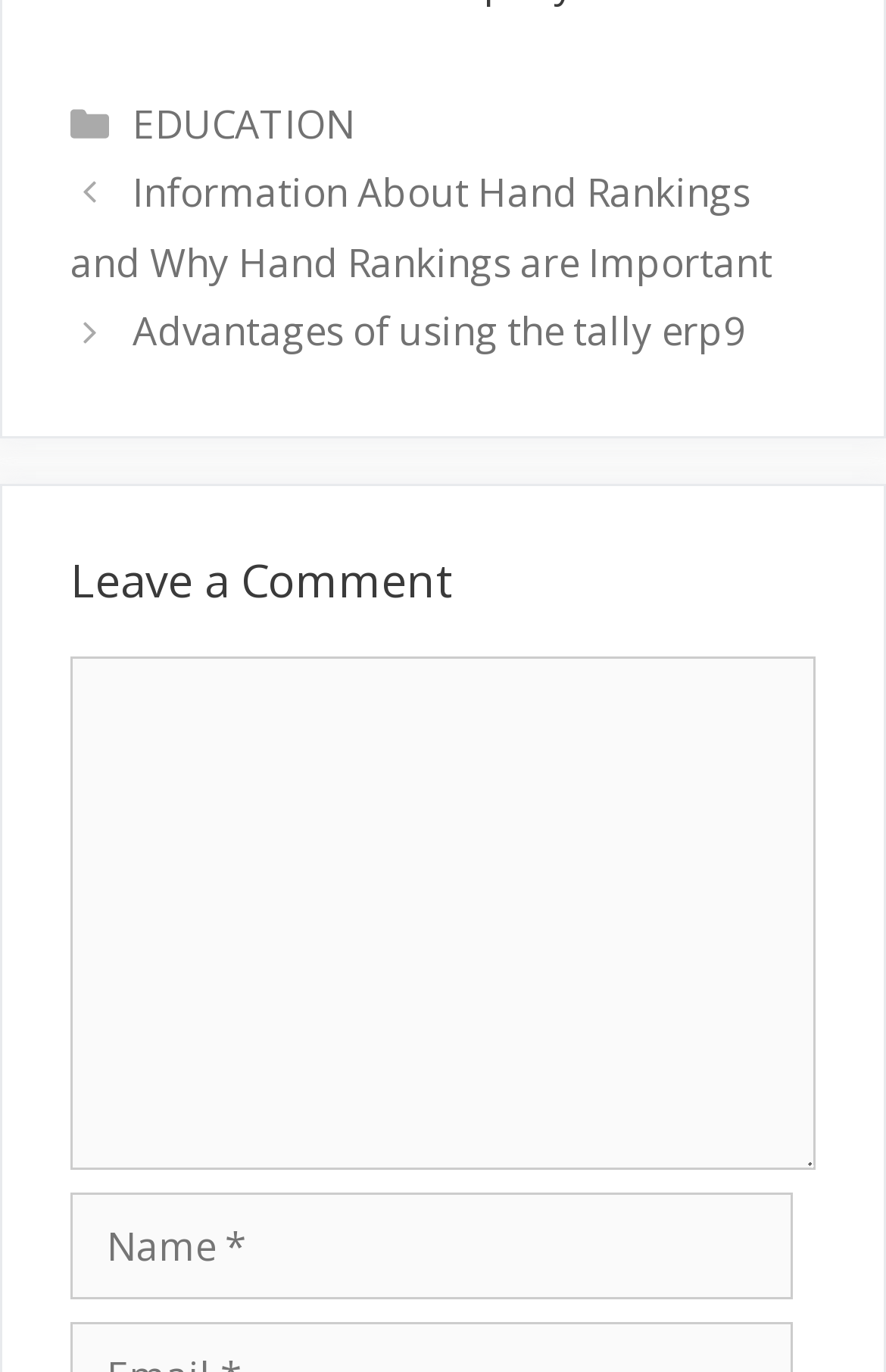Please provide a brief answer to the question using only one word or phrase: 
What is the purpose of the 'Comment' textbox?

Enter comment